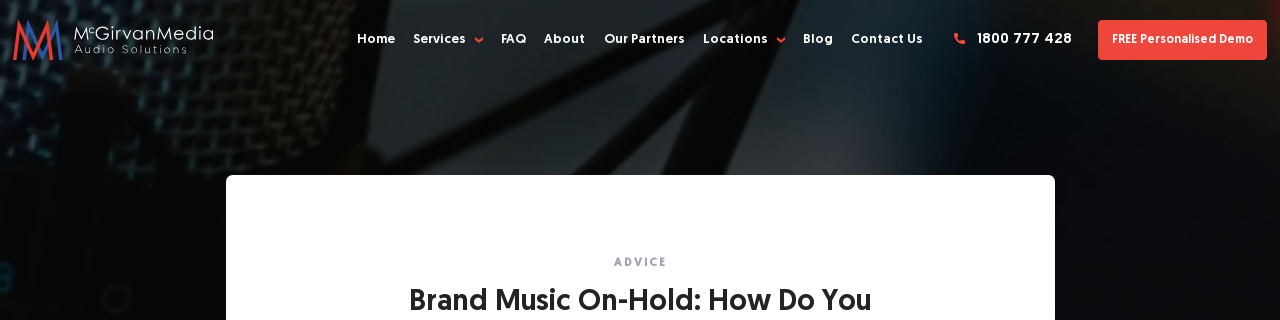Use the information in the screenshot to answer the question comprehensively: What is the theme of the webpage?

The image supports the article titled 'Brand Music On-Hold: How Do You Choose It?' by highlighting the significance of audio elements in enhancing customer interaction and brand representation, which indicates that the theme of the webpage is brand music on-hold.